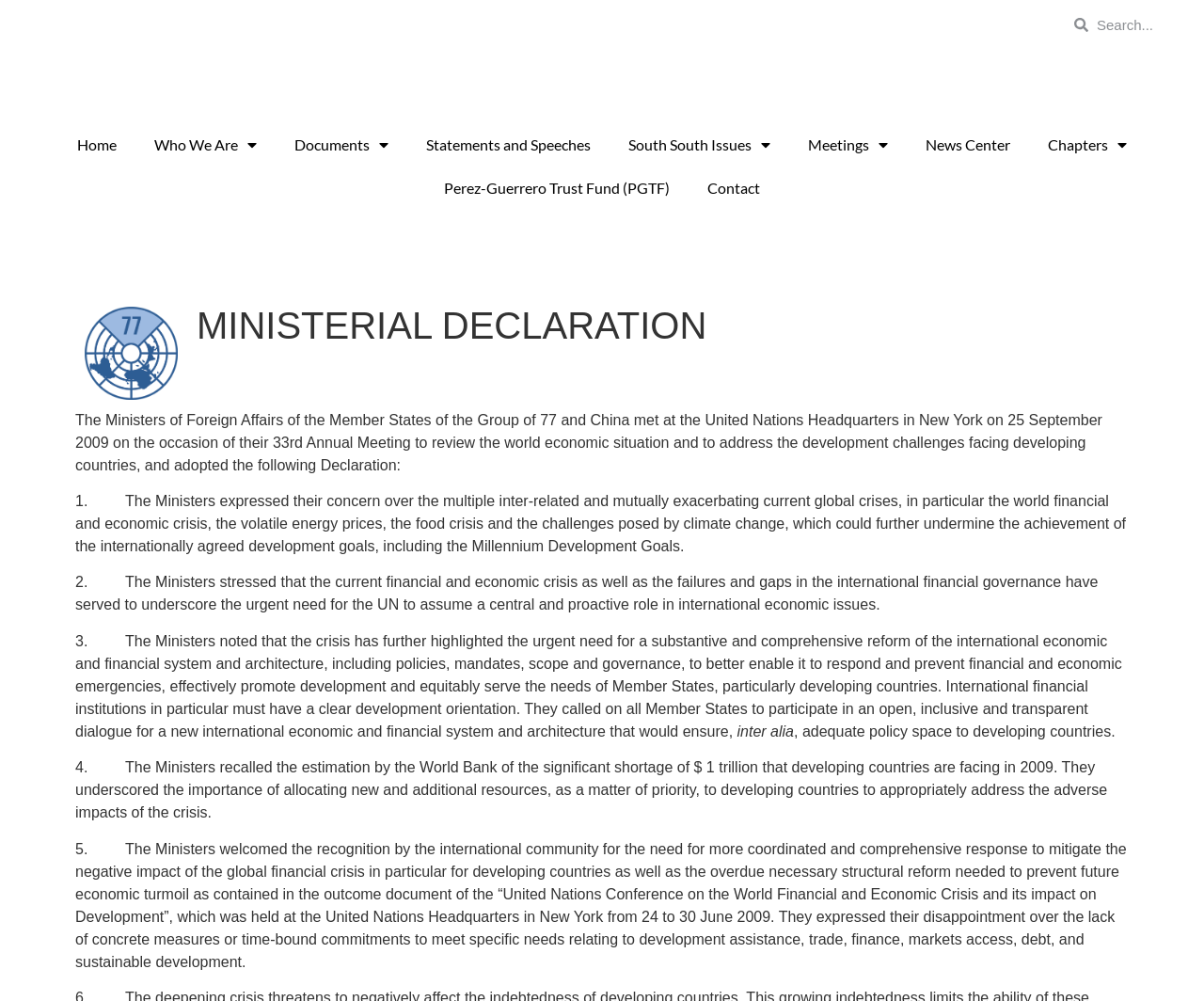Please identify the bounding box coordinates of the area that needs to be clicked to follow this instruction: "View the Documents menu".

[0.229, 0.123, 0.338, 0.166]